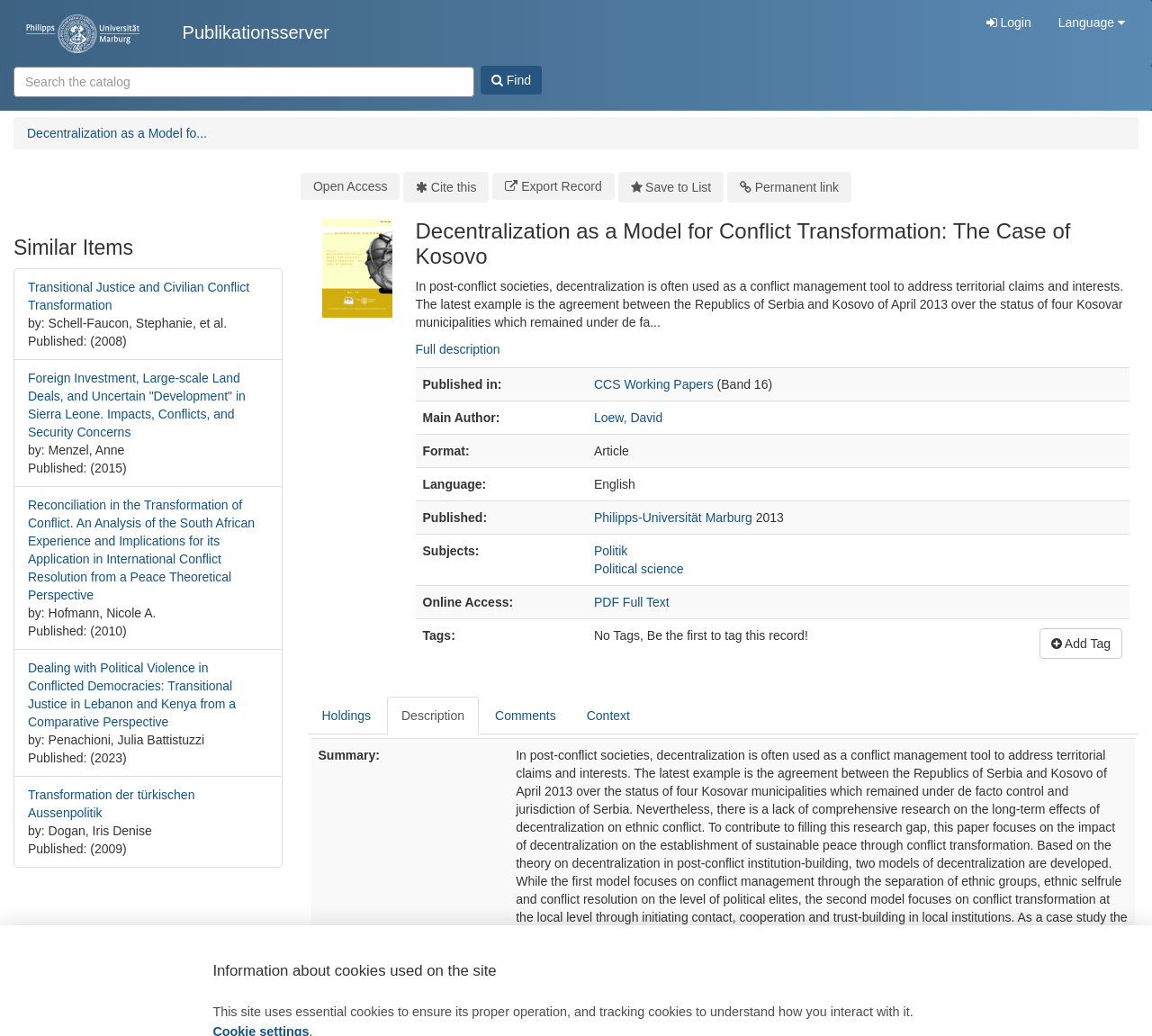Determine the bounding box coordinates of the element's region needed to click to follow the instruction: "Register as applicant". Provide these coordinates as four float numbers between 0 and 1, formatted as [left, top, right, bottom].

None